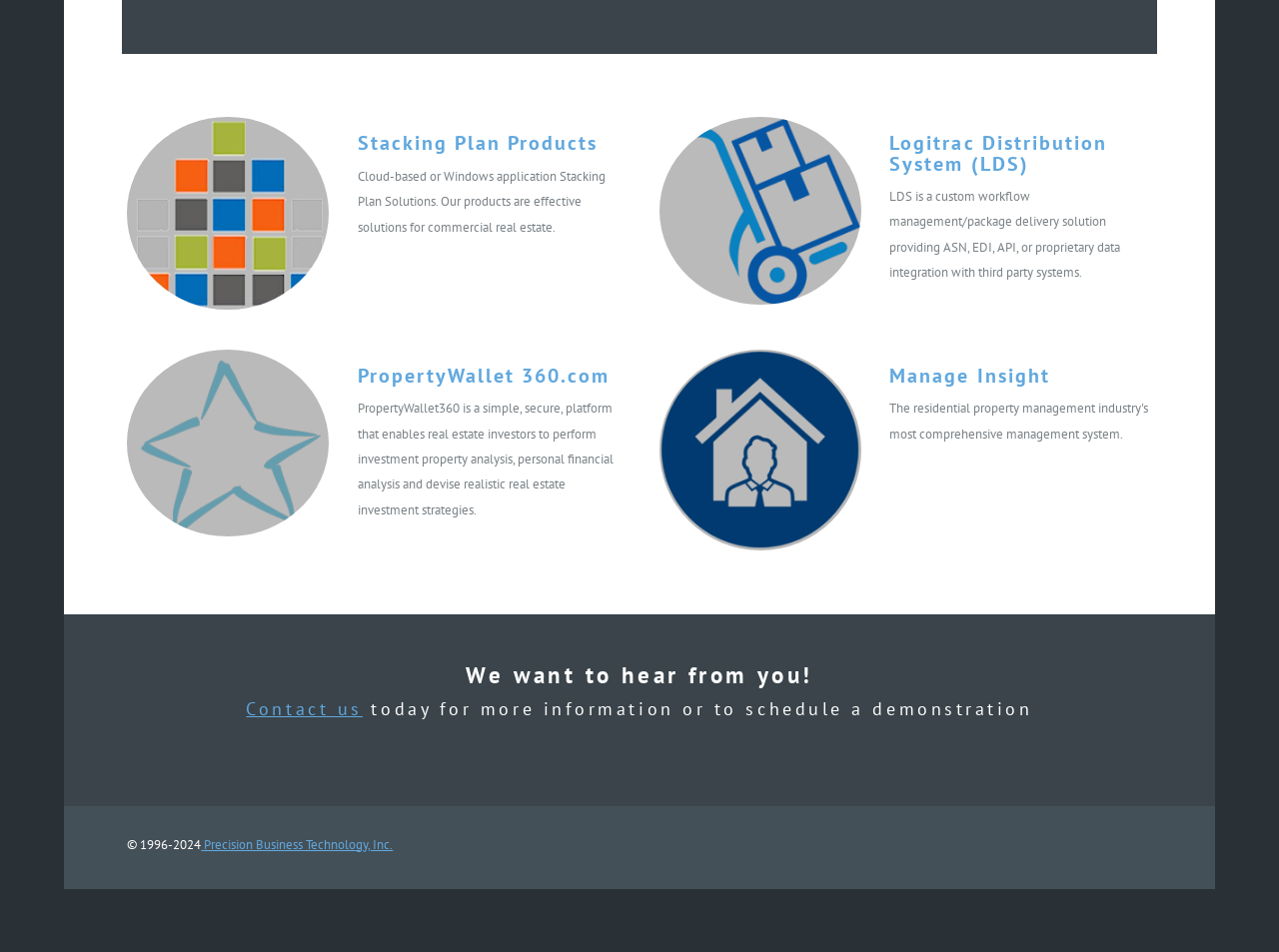What is the copyright period of the website?
Using the image, give a concise answer in the form of a single word or short phrase.

1996-2024